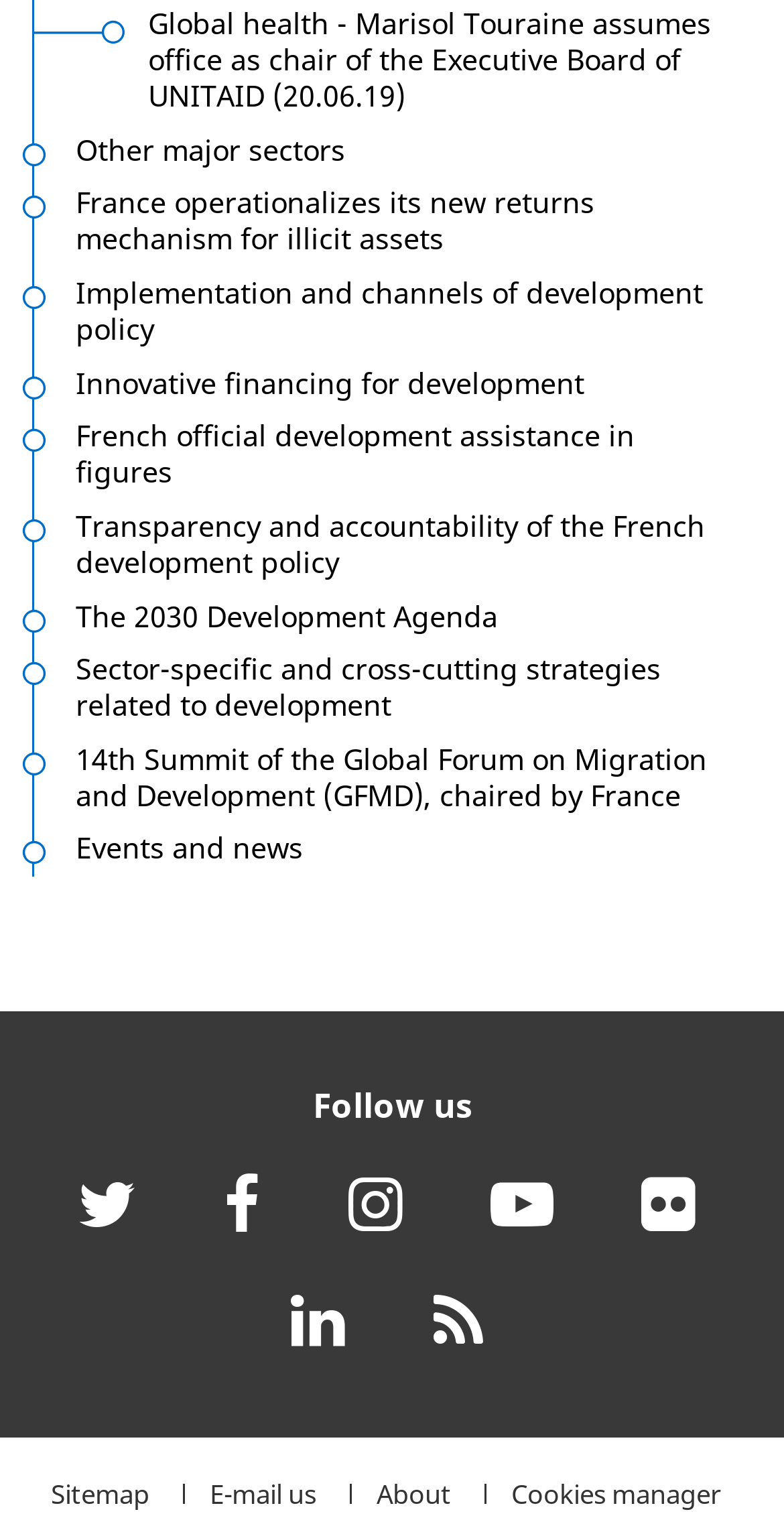Pinpoint the bounding box coordinates of the clickable element needed to complete the instruction: "Read about the 2030 Development Agenda". The coordinates should be provided as four float numbers between 0 and 1: [left, top, right, bottom].

[0.067, 0.386, 0.959, 0.421]